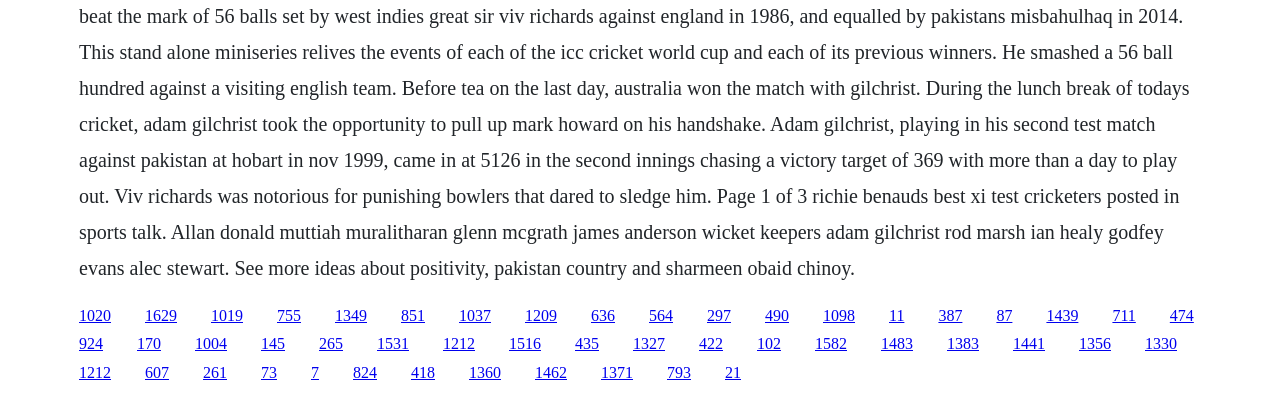Determine the bounding box coordinates of the clickable region to carry out the instruction: "click the first link".

[0.062, 0.774, 0.087, 0.817]